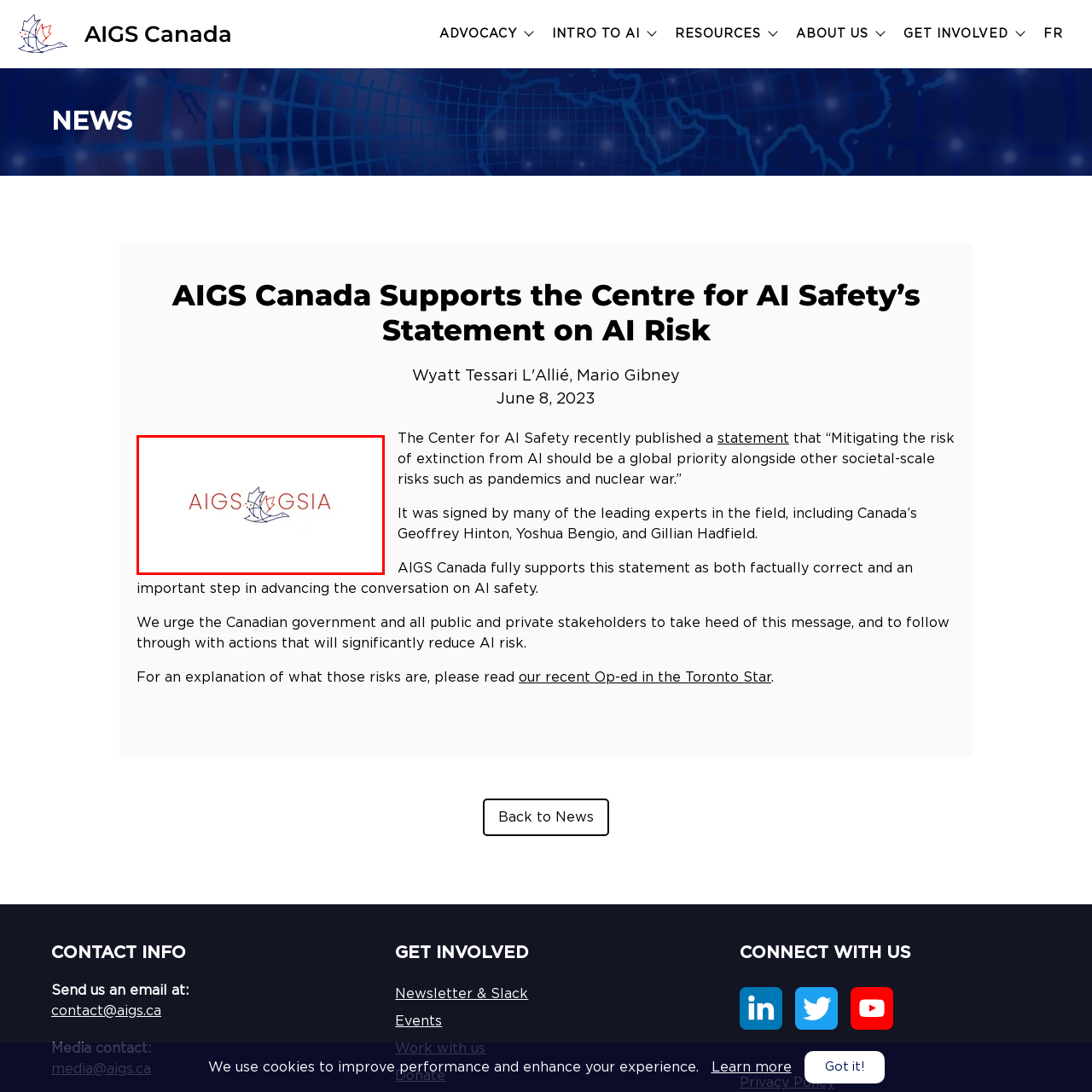What is integrated with the maple leaf motif in the logo?
Analyze the image enclosed by the red bounding box and reply with a one-word or phrase answer.

the logo